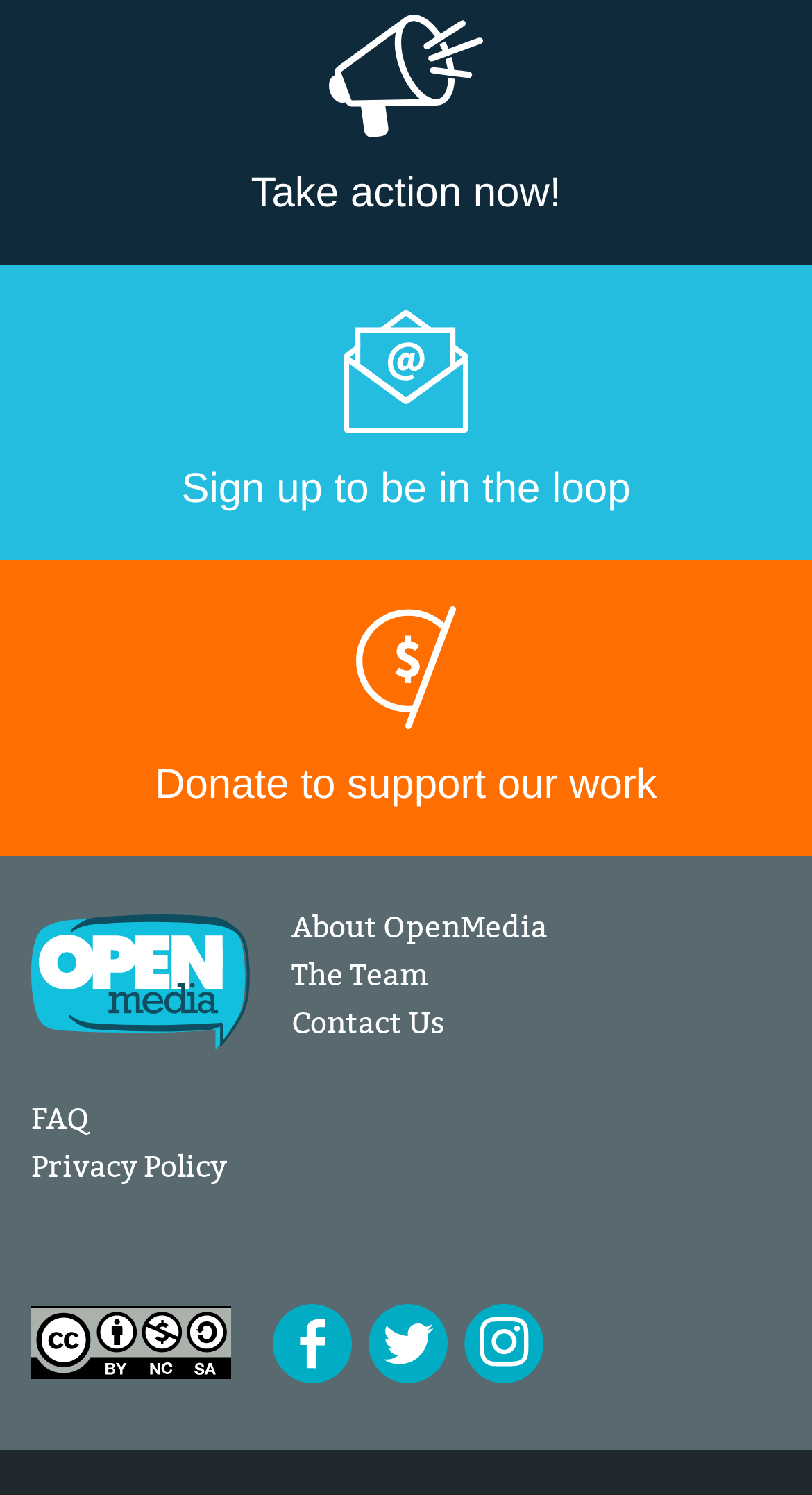Give a one-word or short-phrase answer to the following question: 
How many social media links are present?

3